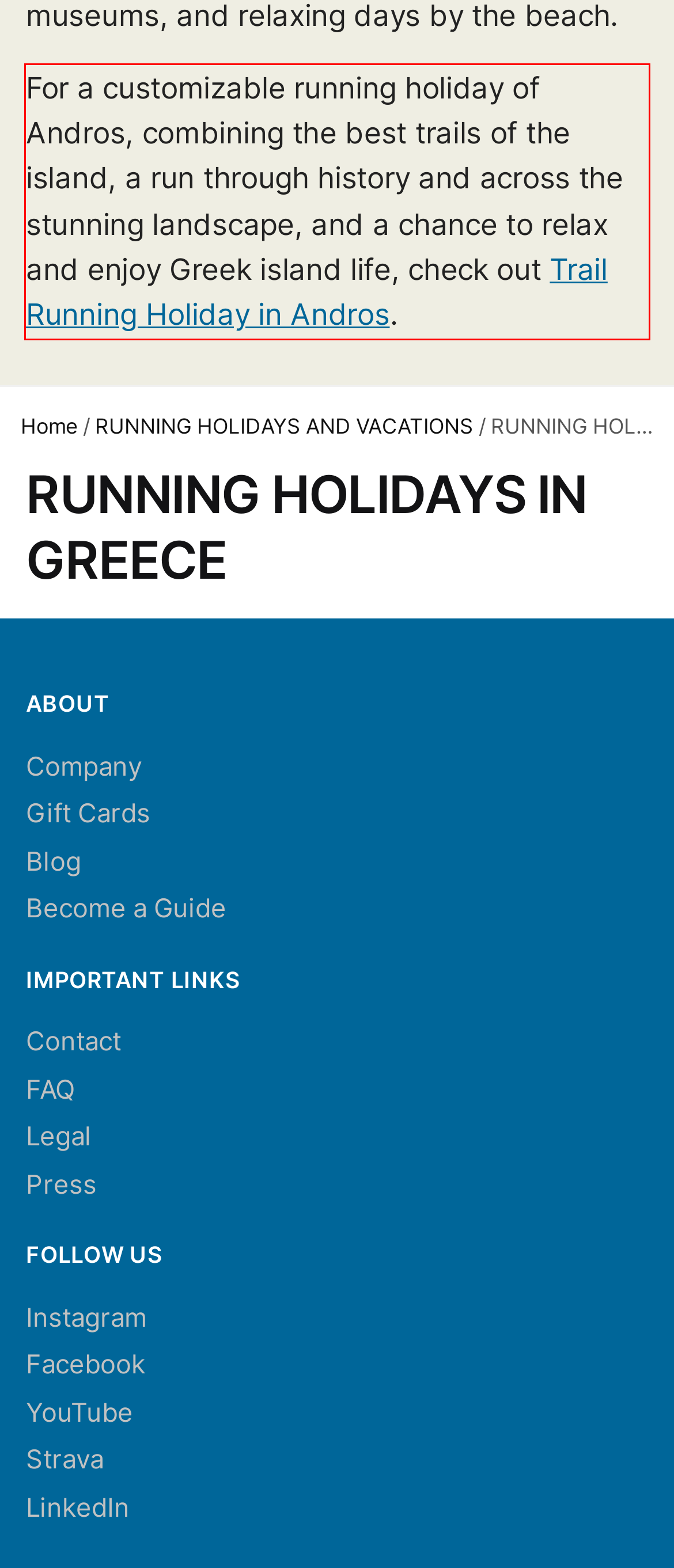You have a screenshot of a webpage where a UI element is enclosed in a red rectangle. Perform OCR to capture the text inside this red rectangle.

For a customizable running holiday of Andros, combining the best trails of the island, a run through history and across the stunning landscape, and a chance to relax and enjoy Greek island life, check out Trail Running Holiday in Andros.